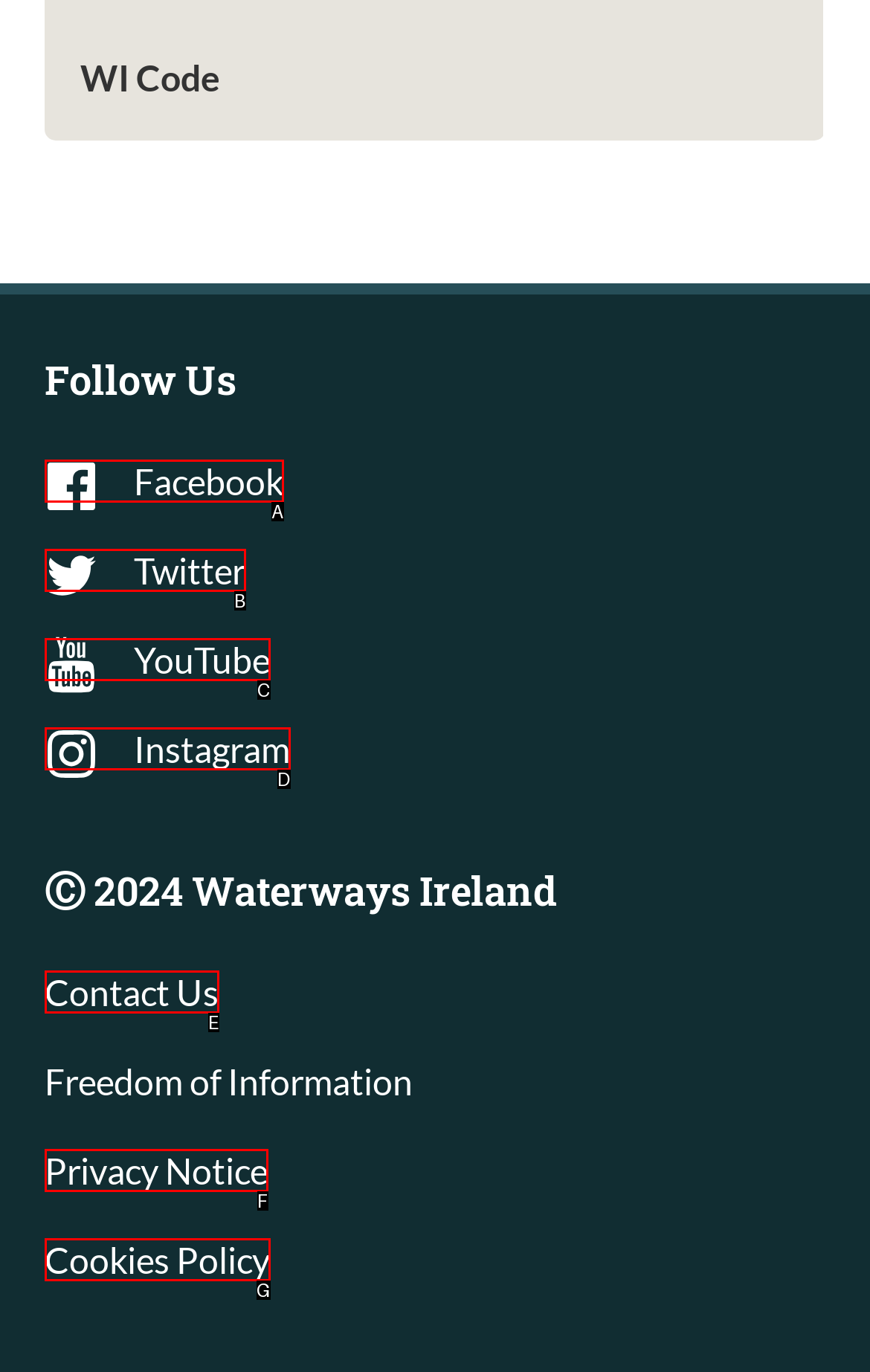Determine which HTML element fits the description: YouTube. Answer with the letter corresponding to the correct choice.

C